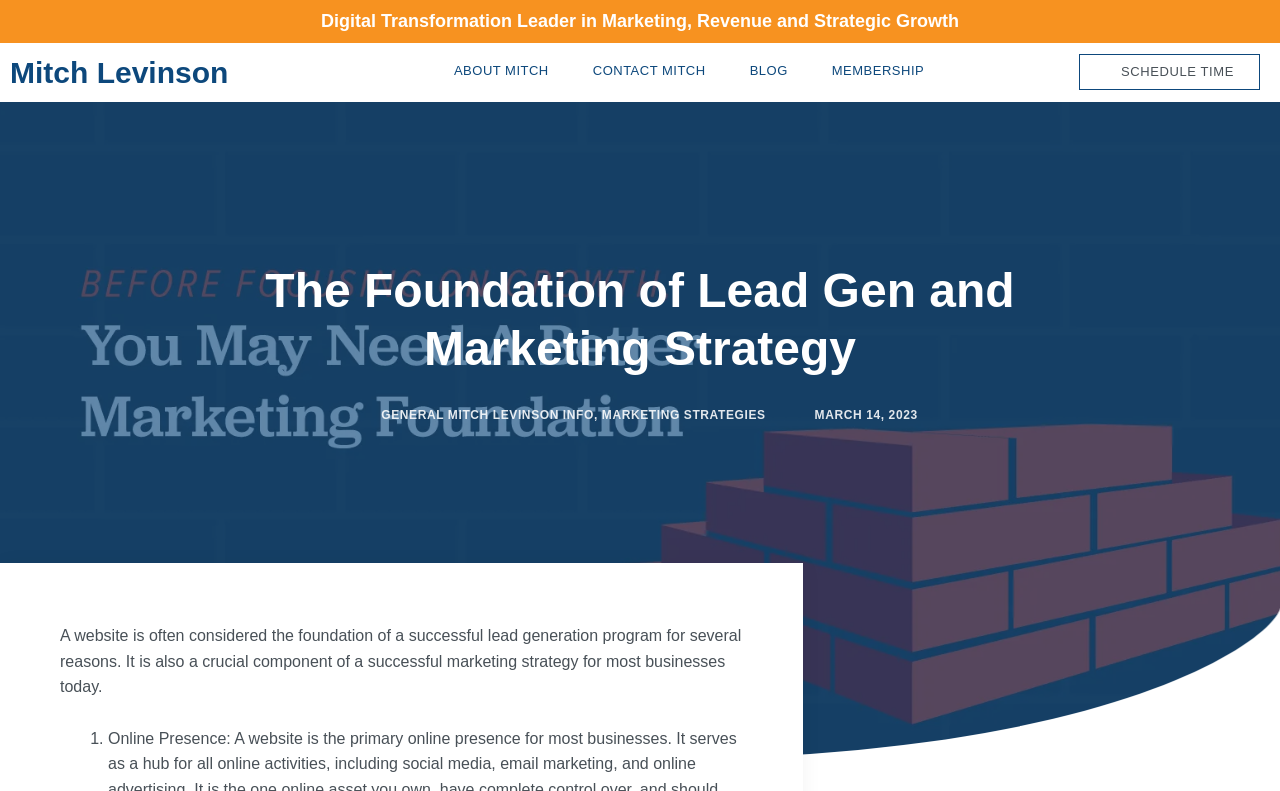Summarize the webpage with intricate details.

The webpage appears to be a personal website or portfolio for Mitch Levinson, a digital transformation leader in marketing, revenue, and strategic growth. At the top, there is a heading with his name and title, followed by a link to his name. Below this, there are several links to different sections of the website, including "ABOUT MITCH", "CONTACT MITCH", "BLOG", and "MEMBERSHIP". 

To the right of these links, there is a call-to-action button labeled "SCHEDULE TIME". Below this section, there is a heading that describes the foundation of lead generation and marketing strategy. Underneath this heading, there are two links: "GENERAL MITCH LEVINSON INFO" and "MARKETING STRATEGIES", separated by a comma. 

Further down, there is a date "MARCH 14, 2023" and a paragraph of text that explains the importance of a website in a successful lead generation program and marketing strategy. The text is followed by a numbered list, with the first item labeled "1.".